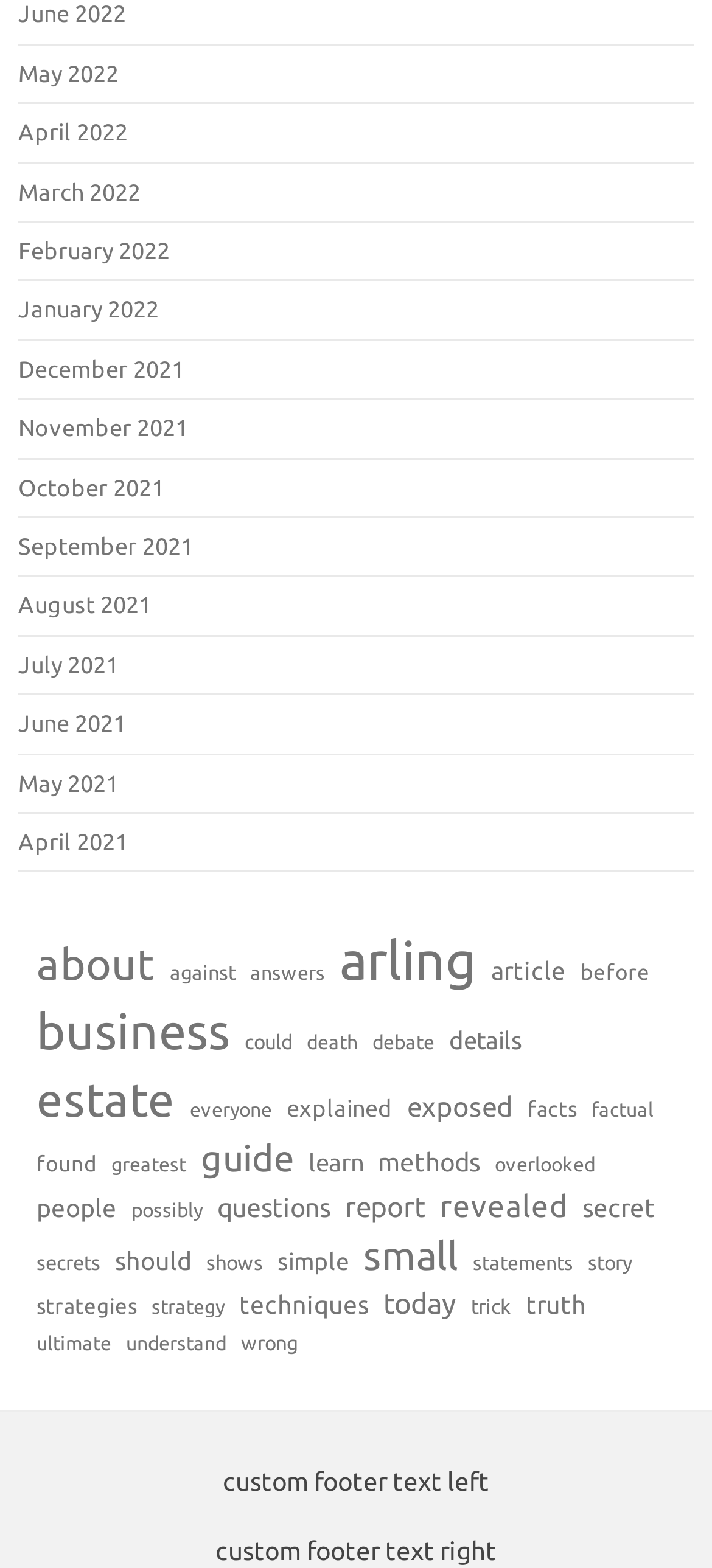How many links are there in the webpage?
Look at the image and provide a short answer using one word or a phrase.

172